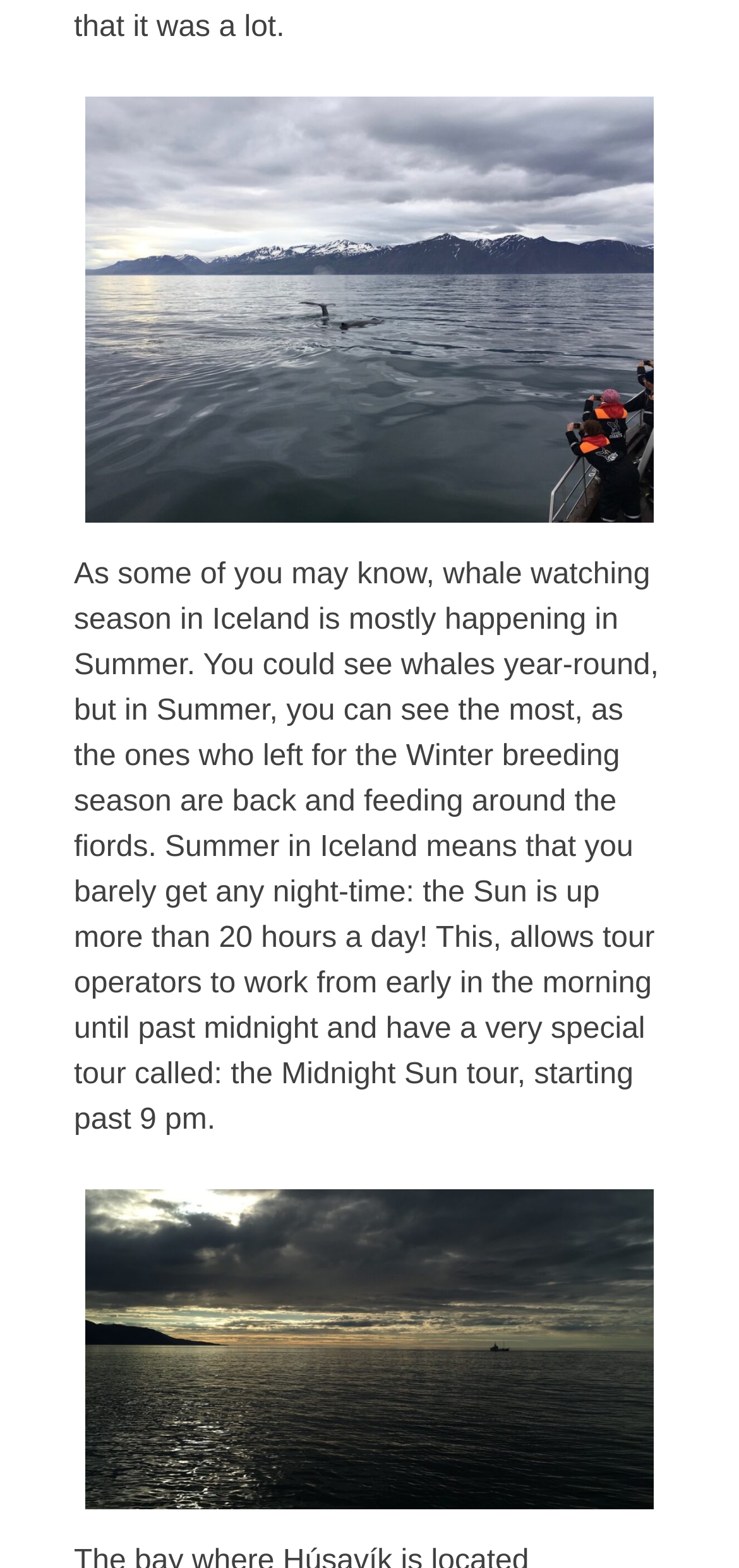Identify the bounding box coordinates of the area that should be clicked in order to complete the given instruction: "Explore the Midnight Sun tour". The bounding box coordinates should be four float numbers between 0 and 1, i.e., [left, top, right, bottom].

[0.115, 0.308, 0.885, 0.328]